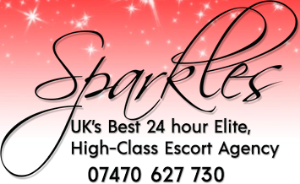Provide a comprehensive description of the image.

The image prominently features the logo of "Sparkles," identified as the UK's Best 24-hour Elite, High-Class Escort Agency. The design includes dynamic typography, with "Sparkles" written in an elegant cursive font, embellished by twinkling stars against a gradient background transitioning from pink to red. The lower portion of the image provides contact information, including the agency's phone number "07470 627 730," emphasizing accessibility and service availability. This logo conveys a sense of sophistication and luxury, appealing to clients seeking high-class escort services.